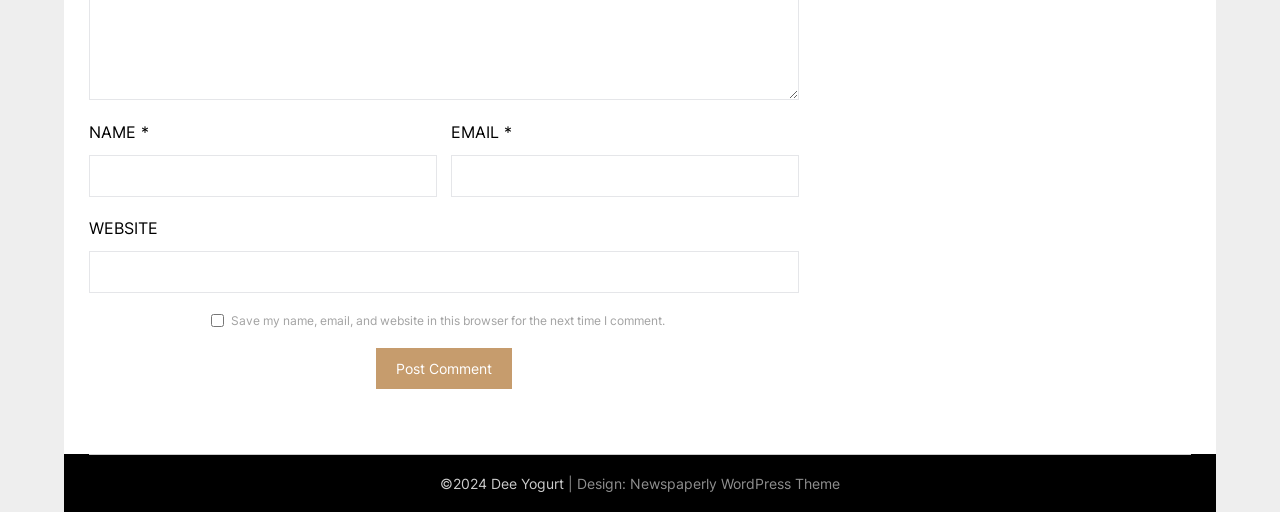Use the information in the screenshot to answer the question comprehensively: What is the theme of the website?

The footer of the webpage contains a link to 'Newspaperly WordPress Theme', which suggests that this is the theme of the website.